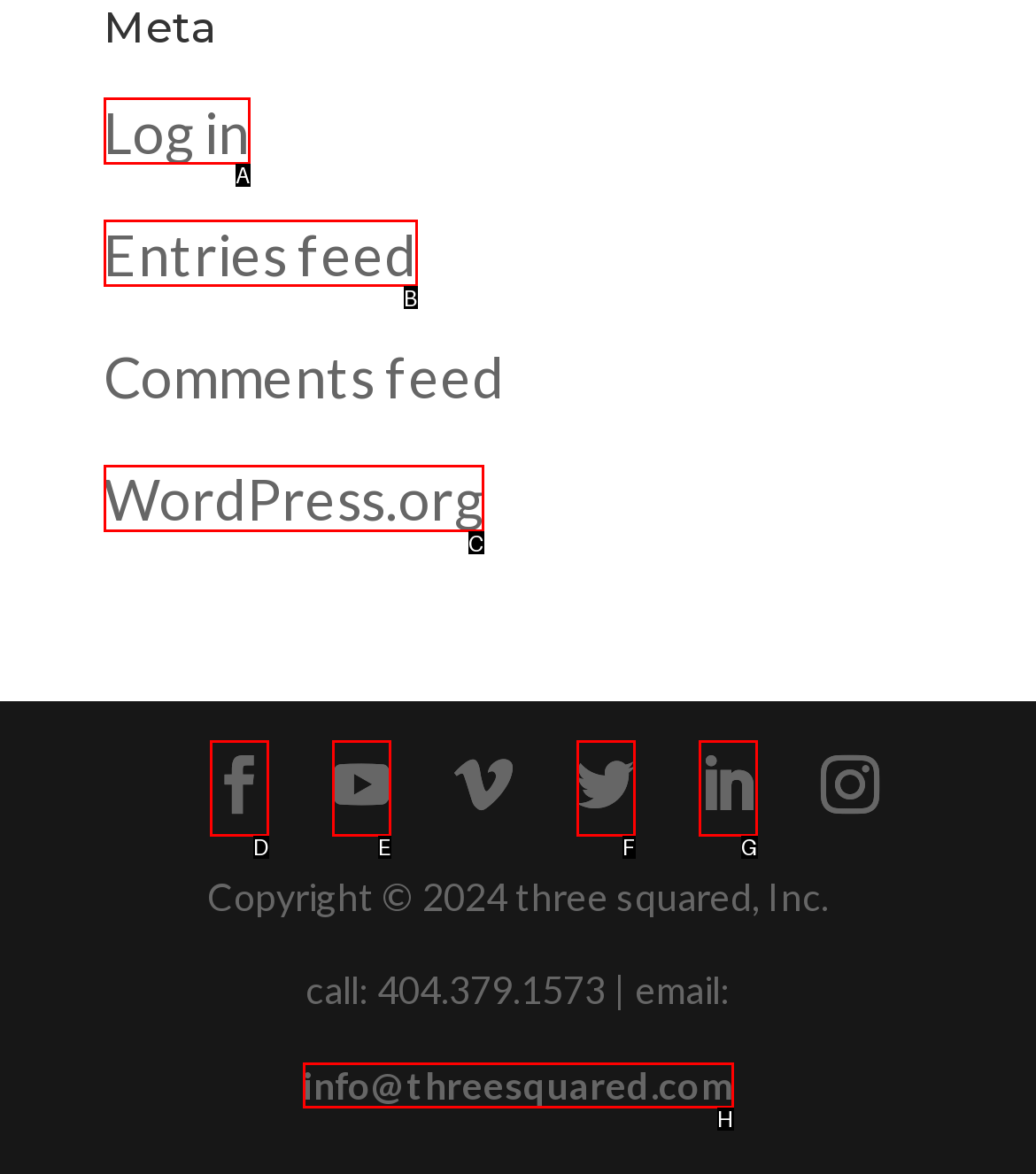Identify the letter corresponding to the UI element that matches this description: info@threesquared.com
Answer using only the letter from the provided options.

H